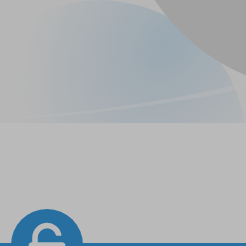Please give a one-word or short phrase response to the following question: 
What is the likely theme of the design?

Security or protection